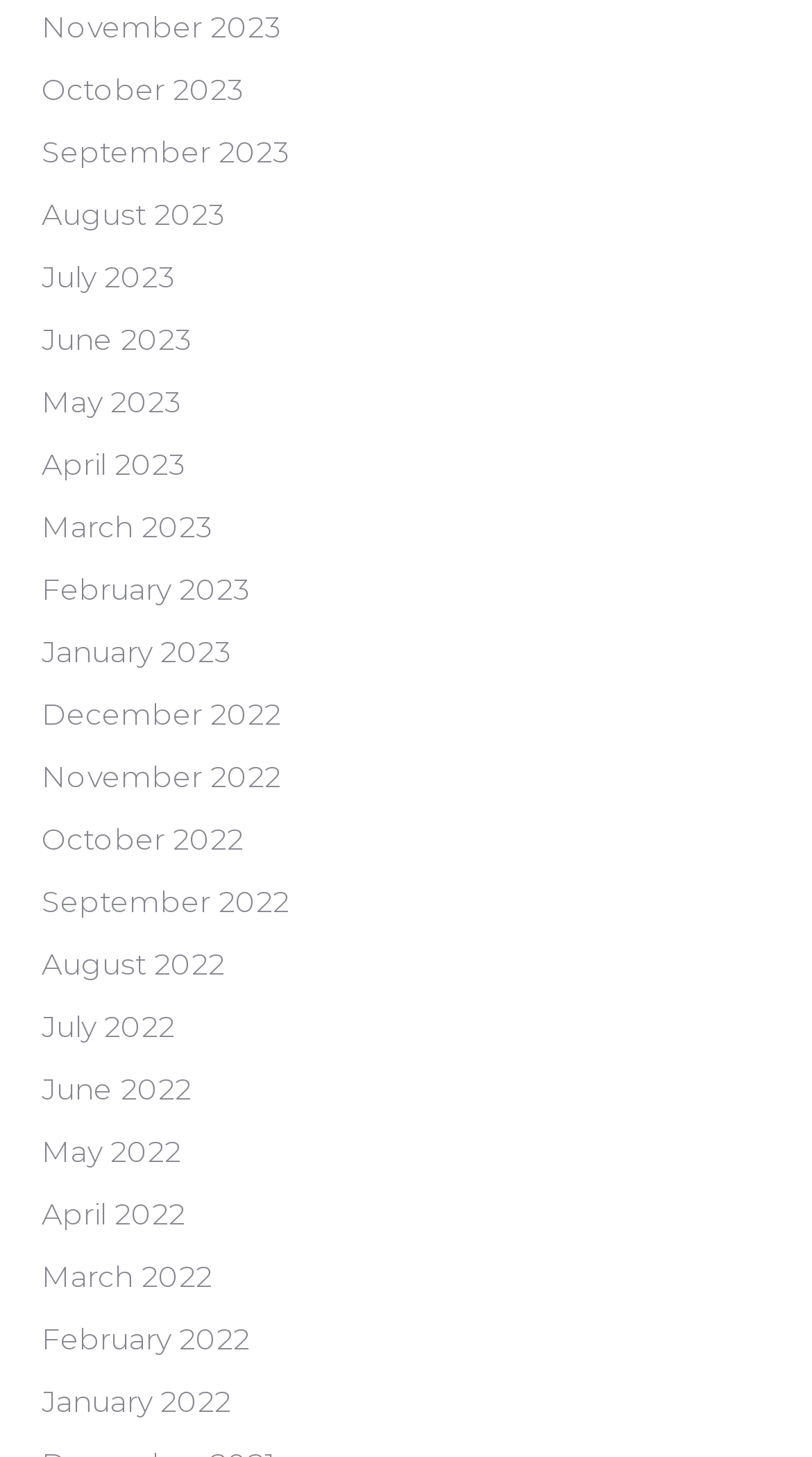How many months are listed? Examine the screenshot and reply using just one word or a brief phrase.

24